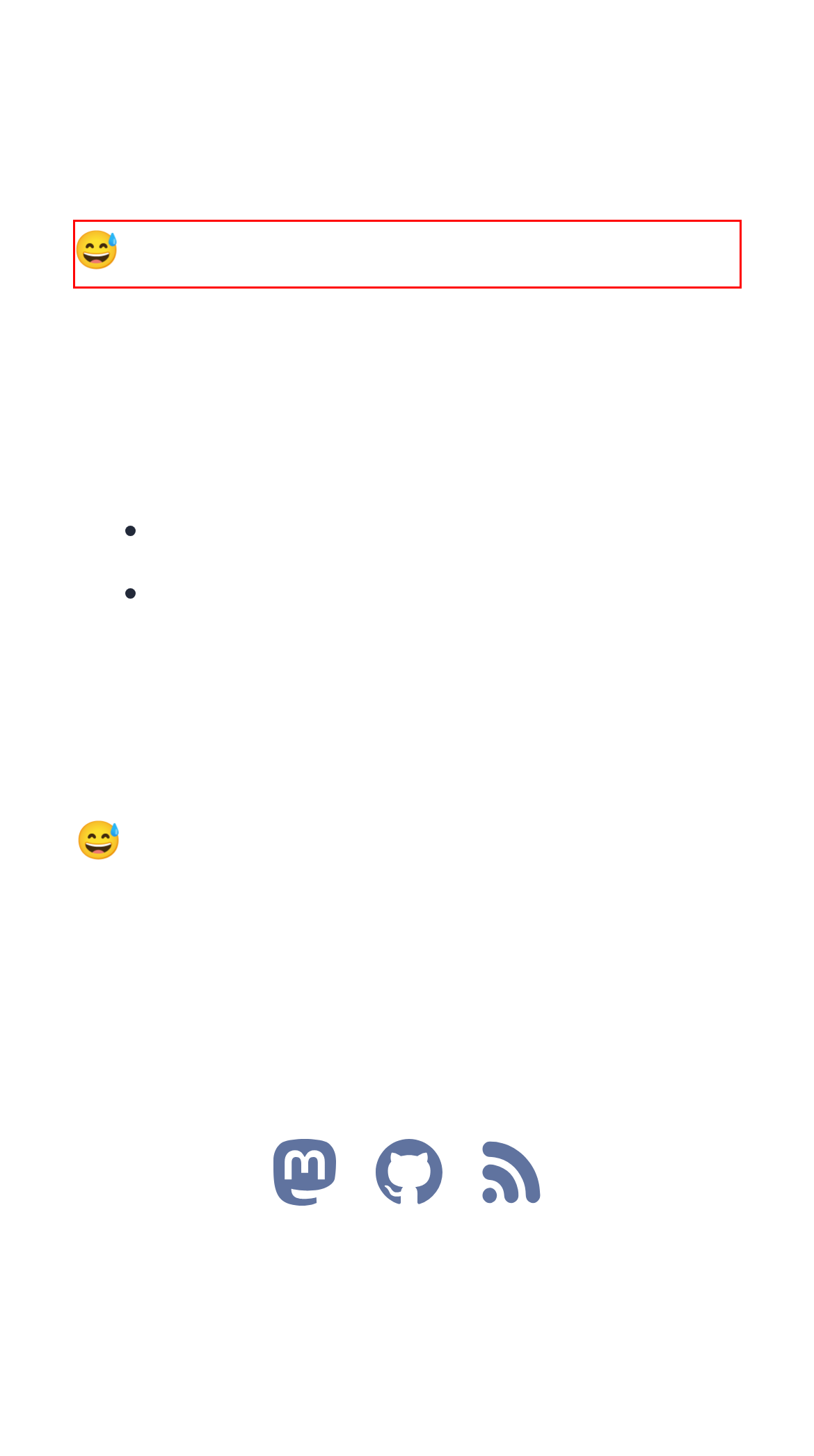Inspect the webpage screenshot that has a red bounding box and use OCR technology to read and display the text inside the red bounding box.

I was already happy but I also had one more feature. I usually pick the articles I liked each week and publish them on a reading update (up until now it’s the majority of my articles 😅). For this to be quick, I created a small pocket CLI that would retrieve all articles and in a second step archive them. It worked, but the integration was harder due to a lack of documentation, and a complex authentication that took me a couple of hours.